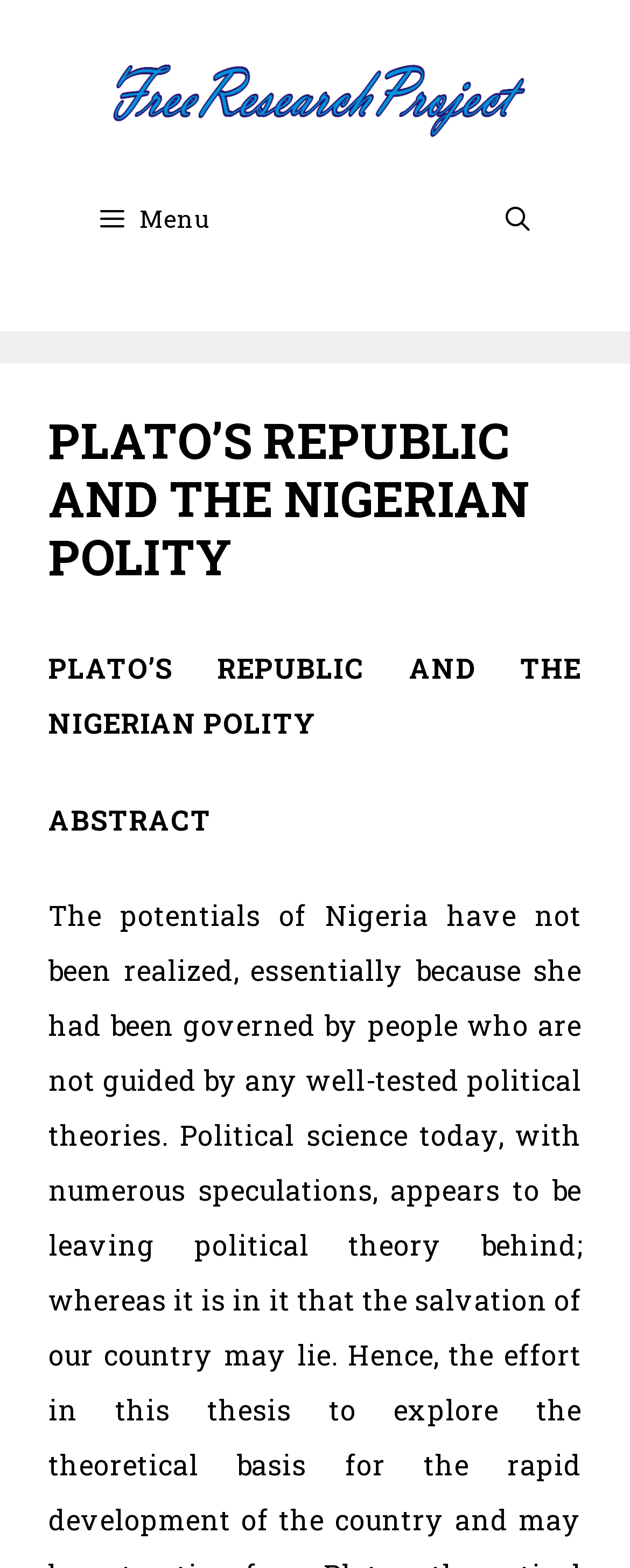Please identify the primary heading on the webpage and return its text.

PLATO’S REPUBLIC AND THE NIGERIAN POLITY